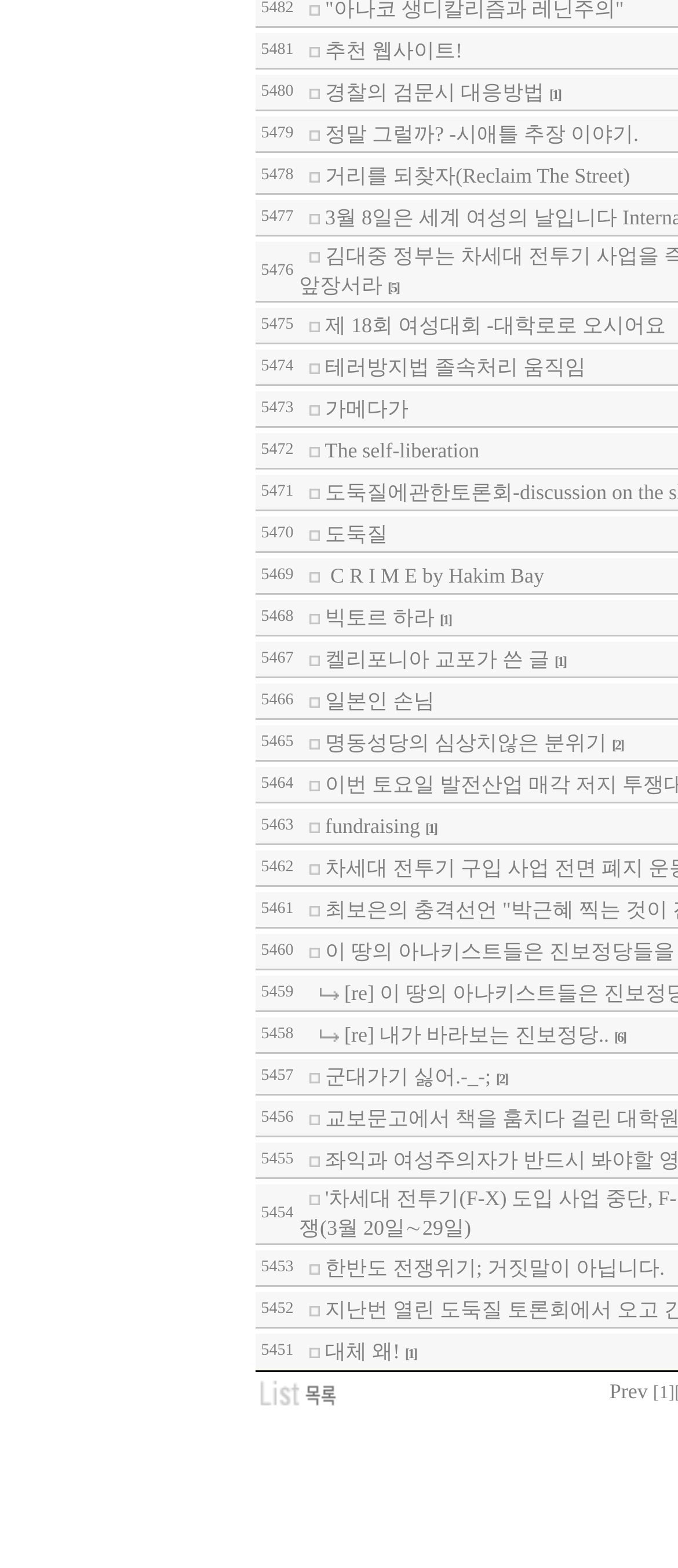Please answer the following question using a single word or phrase: 
How many images are there in the second grid cell?

1